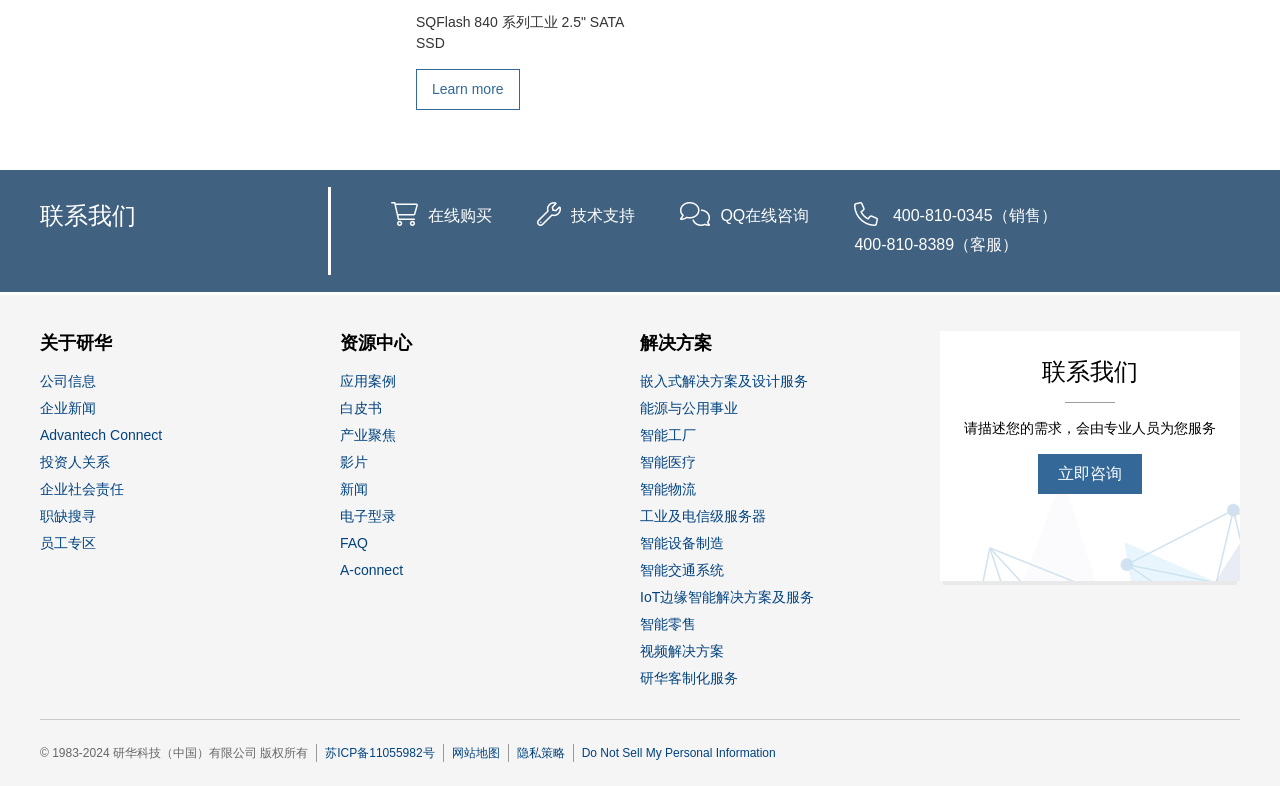Find and indicate the bounding box coordinates of the region you should select to follow the given instruction: "Learn more about SQFlash 840 系列工业 2.5" SATA SSD".

[0.325, 0.018, 0.487, 0.065]